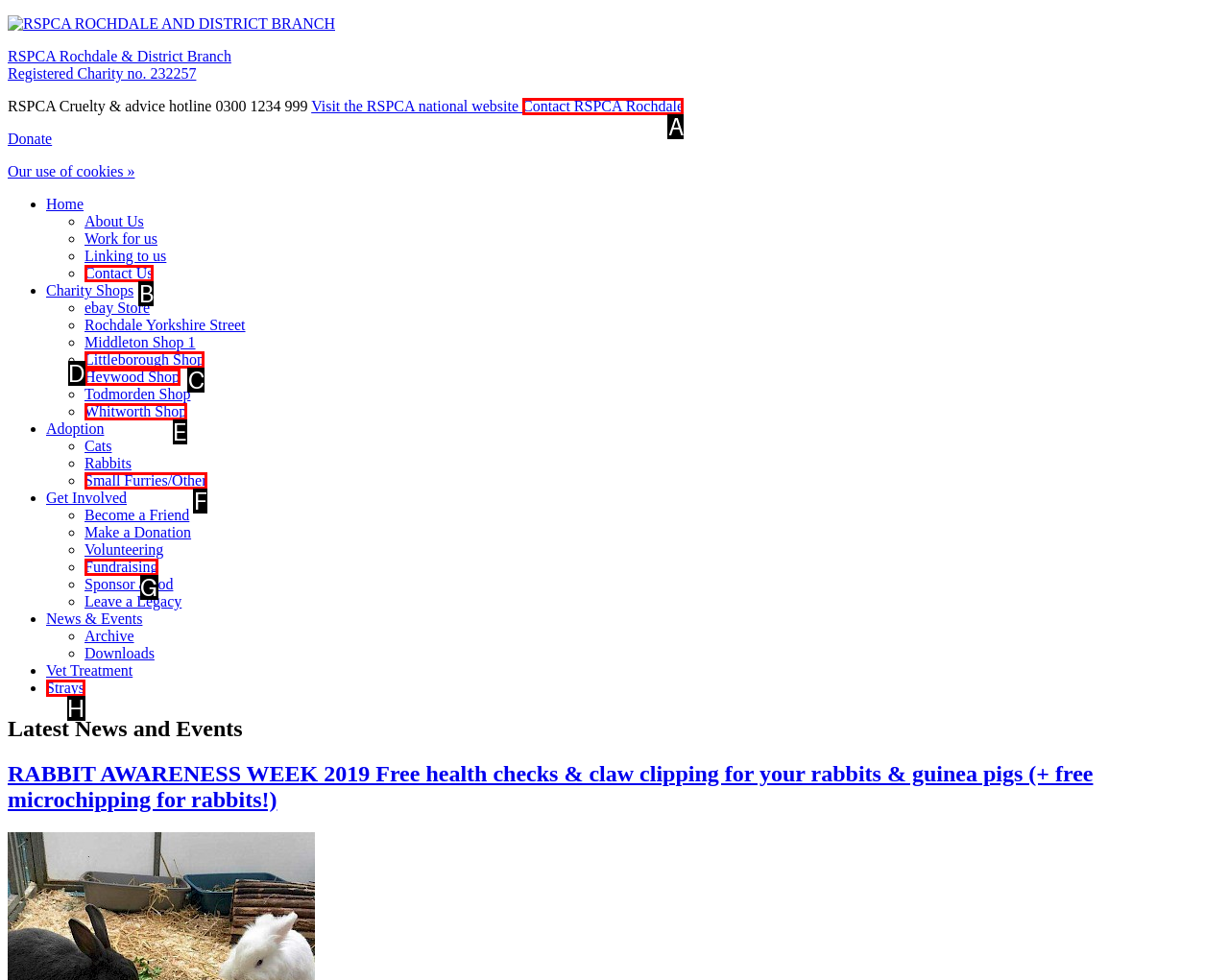Identify the letter of the UI element I need to click to carry out the following instruction: Toggle the Table of Content

None